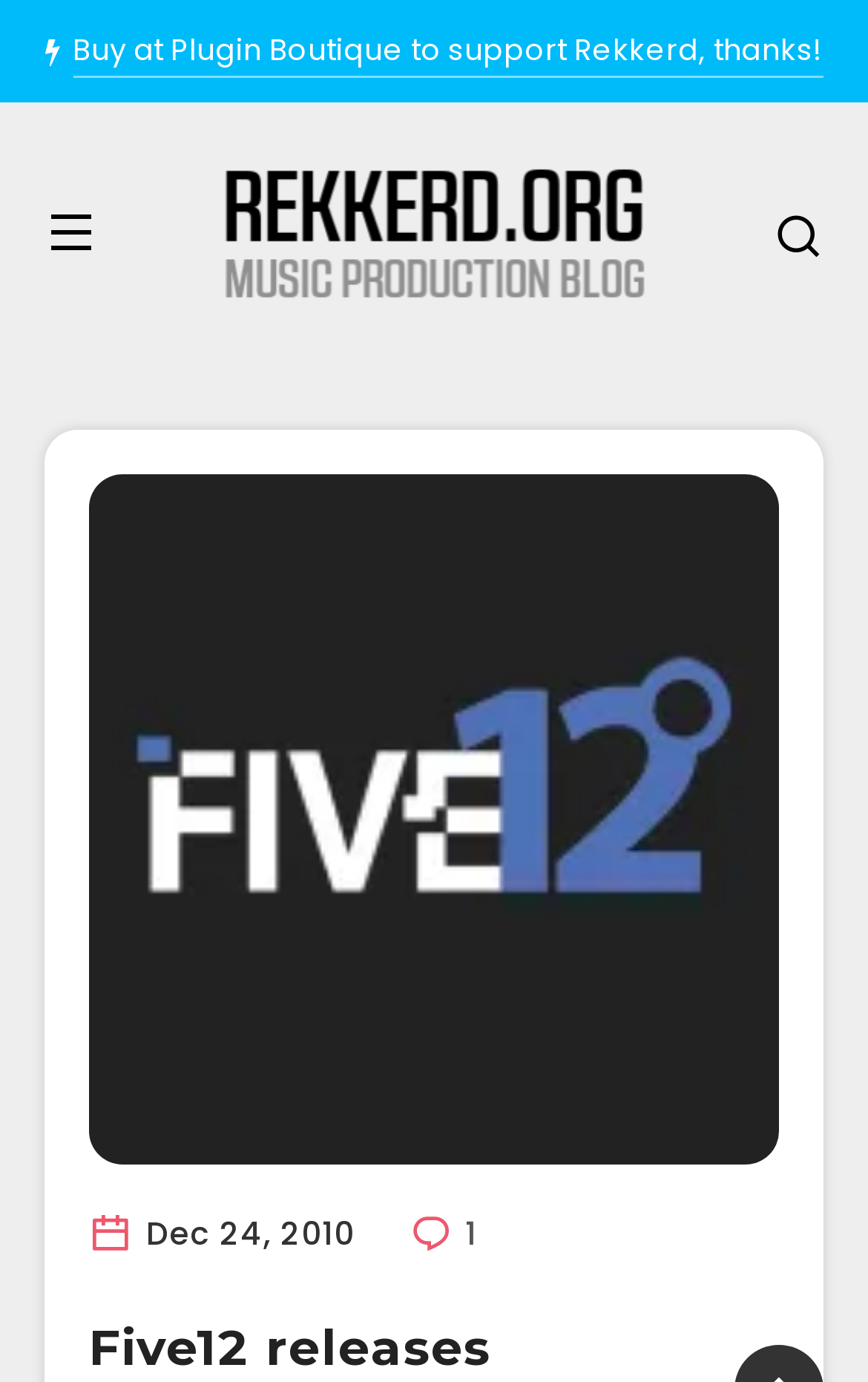Please give a succinct answer using a single word or phrase:
What is the type of sequencer mentioned on the webpage?

Modular sequencer